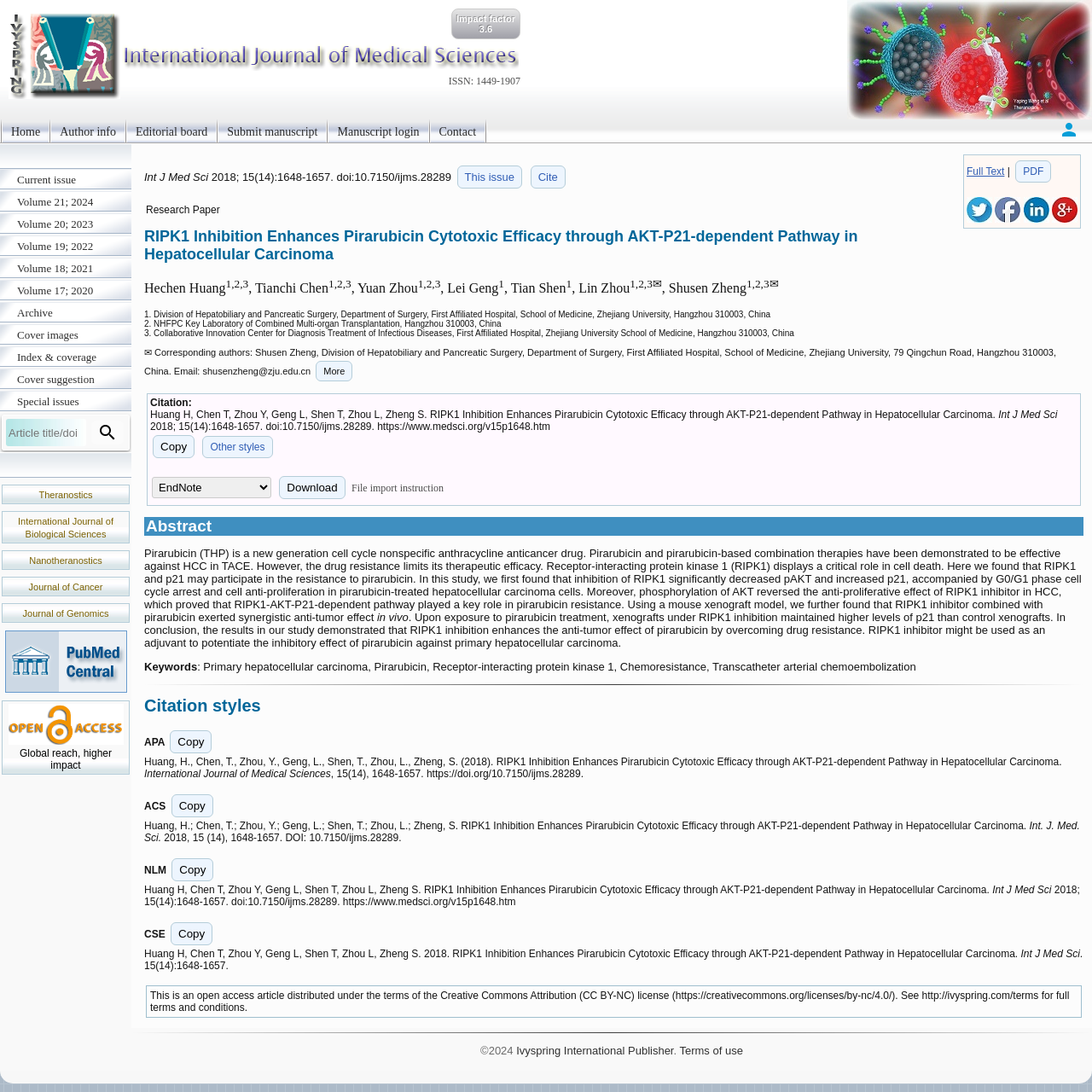With reference to the image, please provide a detailed answer to the following question: What is the impact factor of the journal?

The impact factor is mentioned in the top section of the webpage, next to the 'Impact factor' label, which is a StaticText element with the value '3.6'.